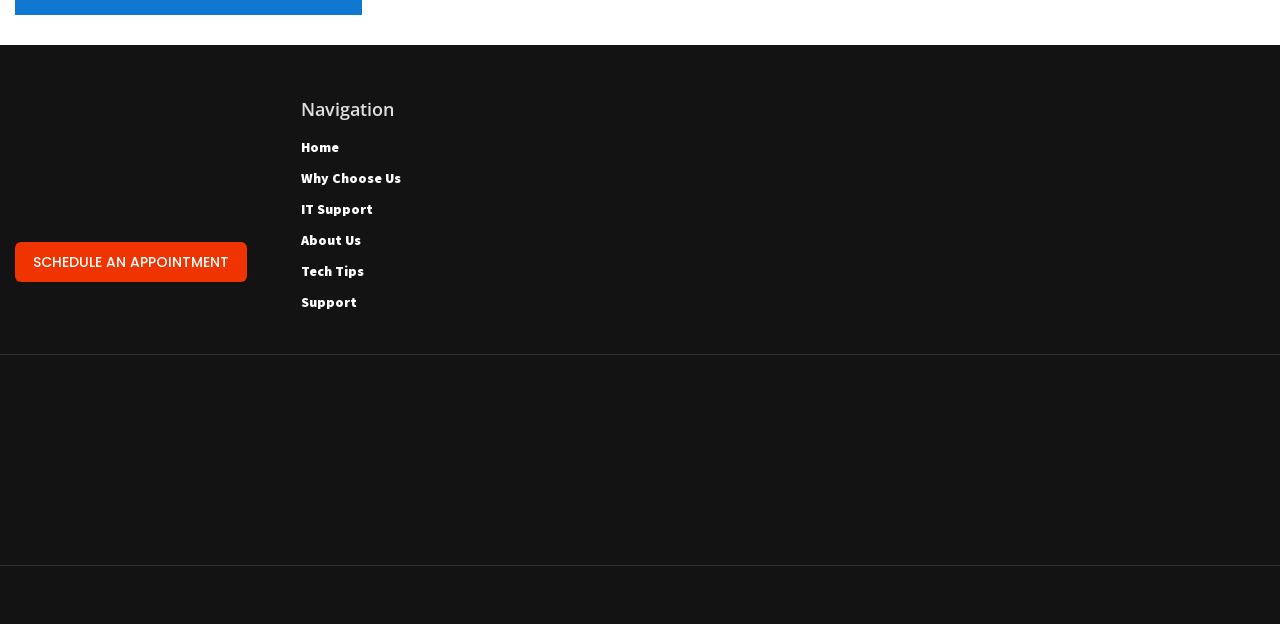Specify the bounding box coordinates of the area to click in order to execute this command: 'Visit the Blog'. The coordinates should consist of four float numbers ranging from 0 to 1, and should be formatted as [left, top, right, bottom].

[0.65, 0.934, 0.678, 0.97]